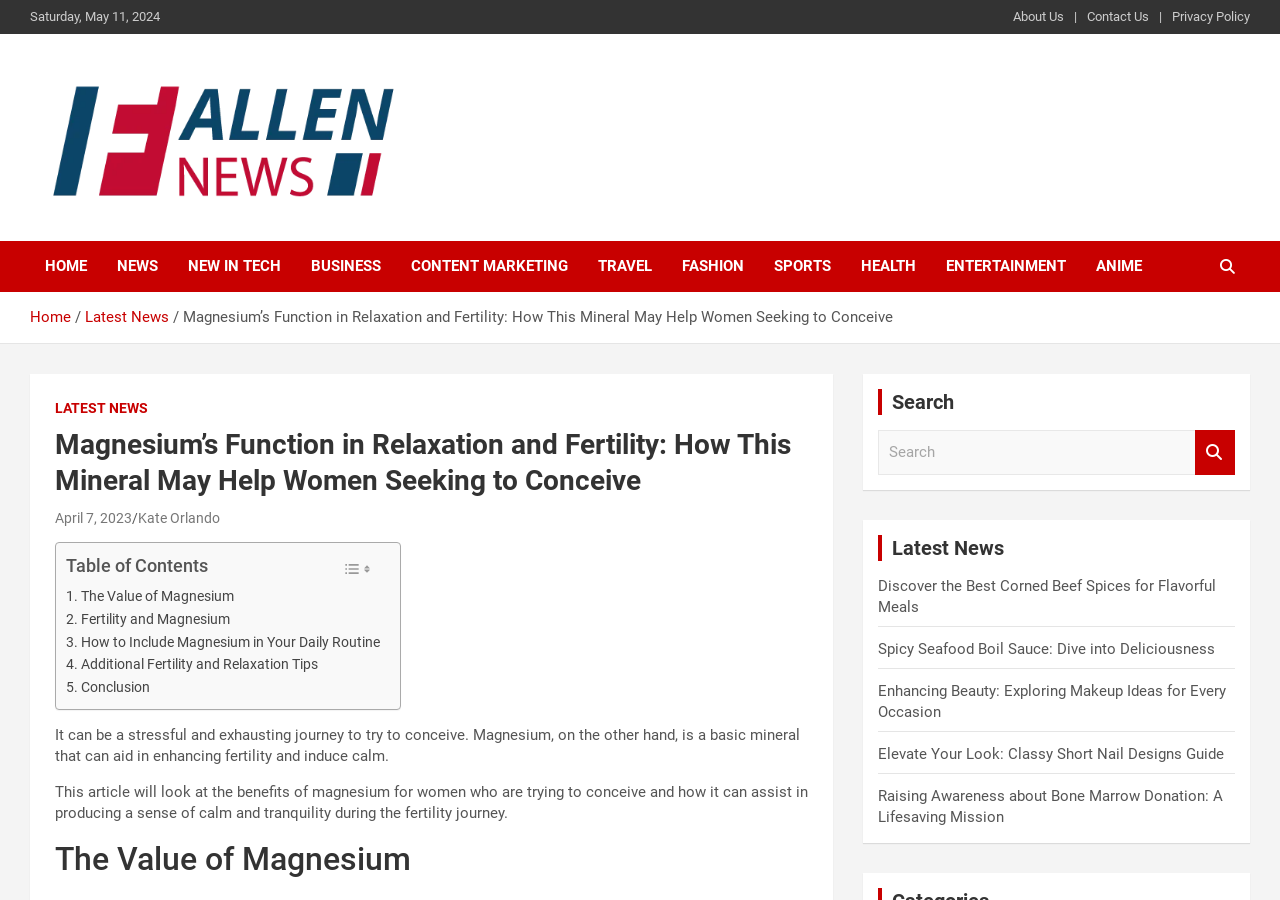Locate the bounding box coordinates of the clickable region to complete the following instruction: "Click on the 'HOME' link."

[0.023, 0.268, 0.08, 0.325]